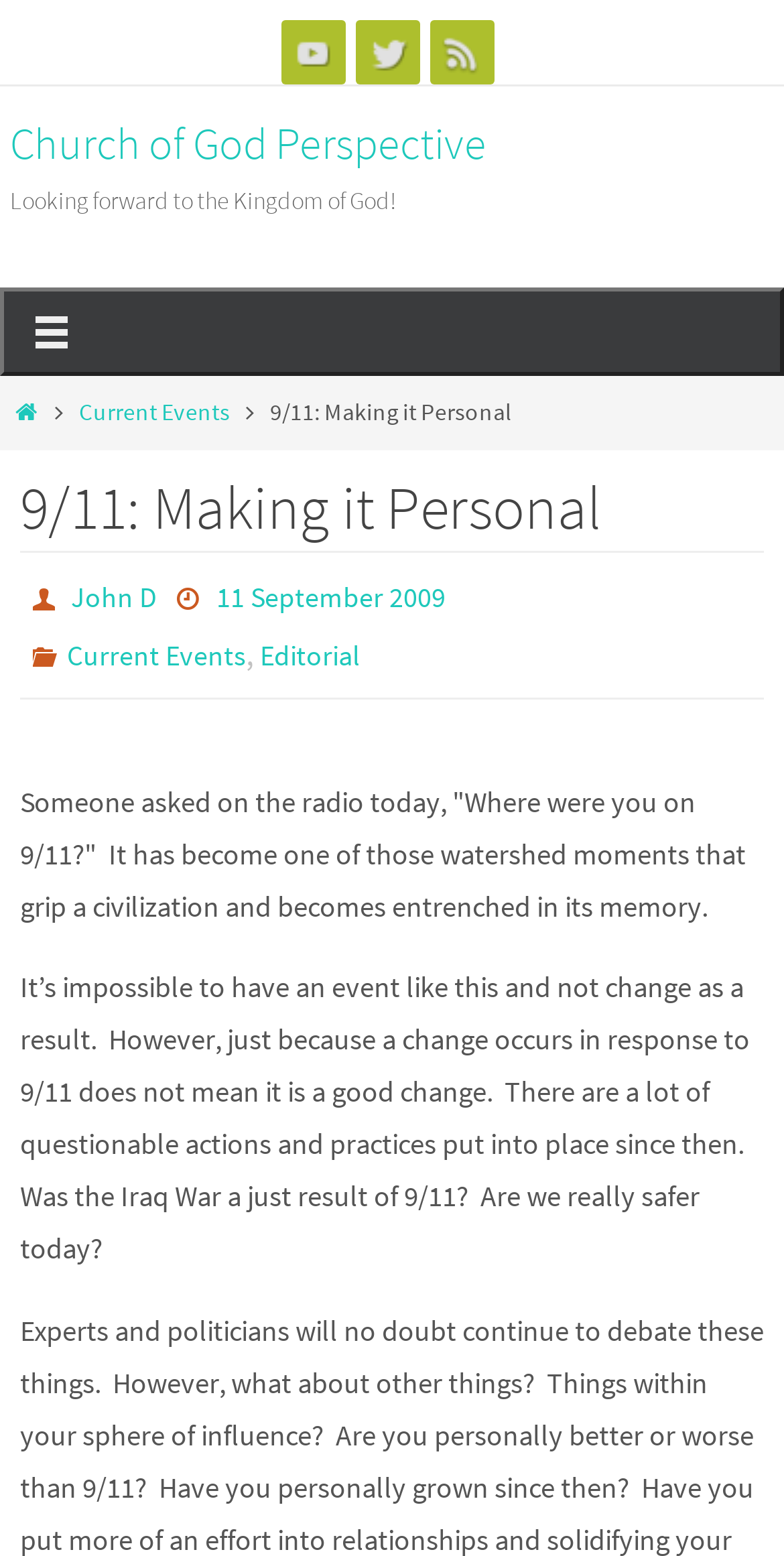Please provide the bounding box coordinates for the element that needs to be clicked to perform the instruction: "Go to the Home page". The coordinates must consist of four float numbers between 0 and 1, formatted as [left, top, right, bottom].

[0.013, 0.256, 0.054, 0.274]